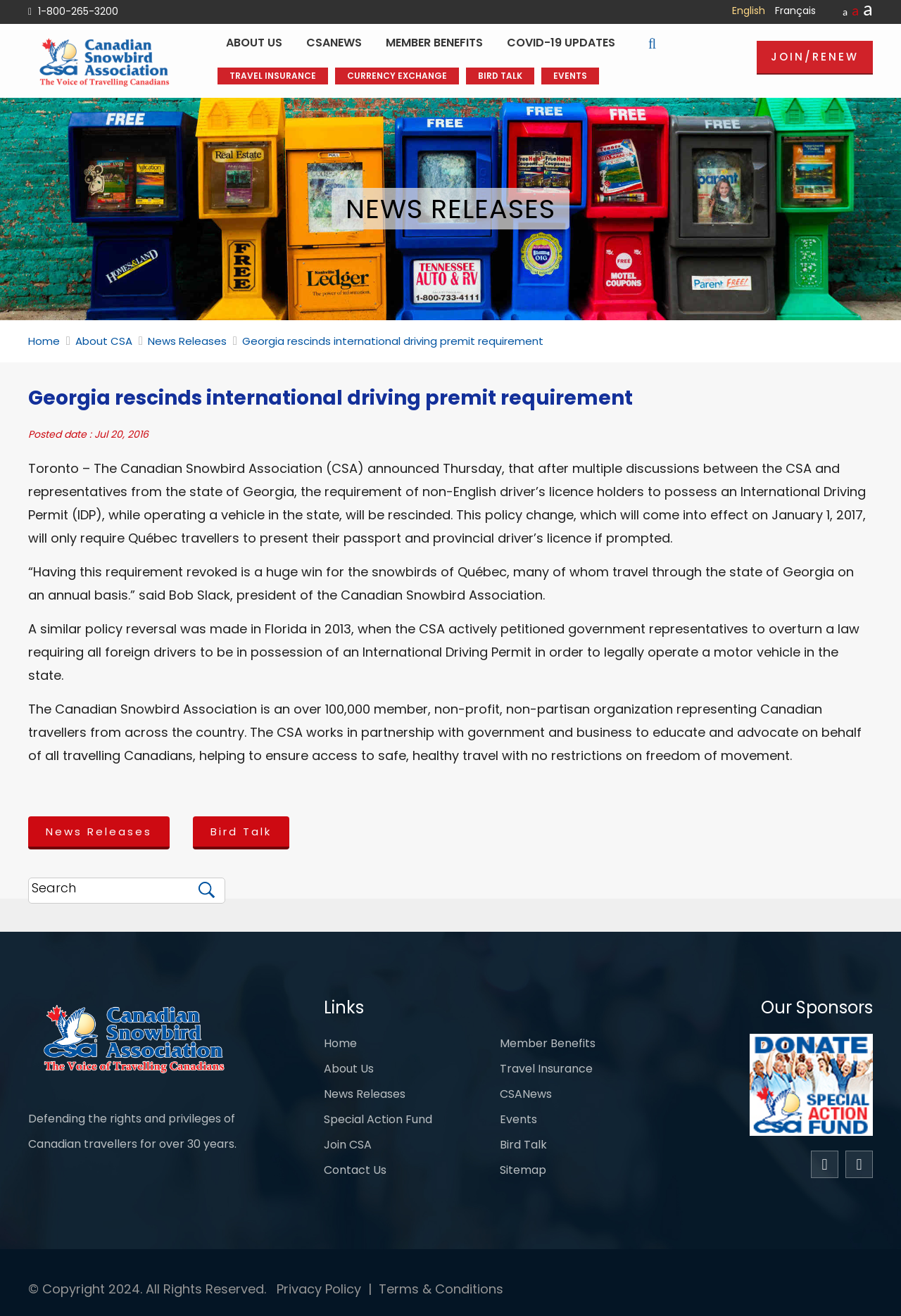Analyze the image and answer the question with as much detail as possible: 
What is the name of the logo?

I found the answer by looking at the link 'CSA Logo' with bounding box coordinates [0.031, 0.834, 0.266, 0.843] and also the image 'CSA Logo' with bounding box coordinates [0.031, 0.756, 0.266, 0.825].